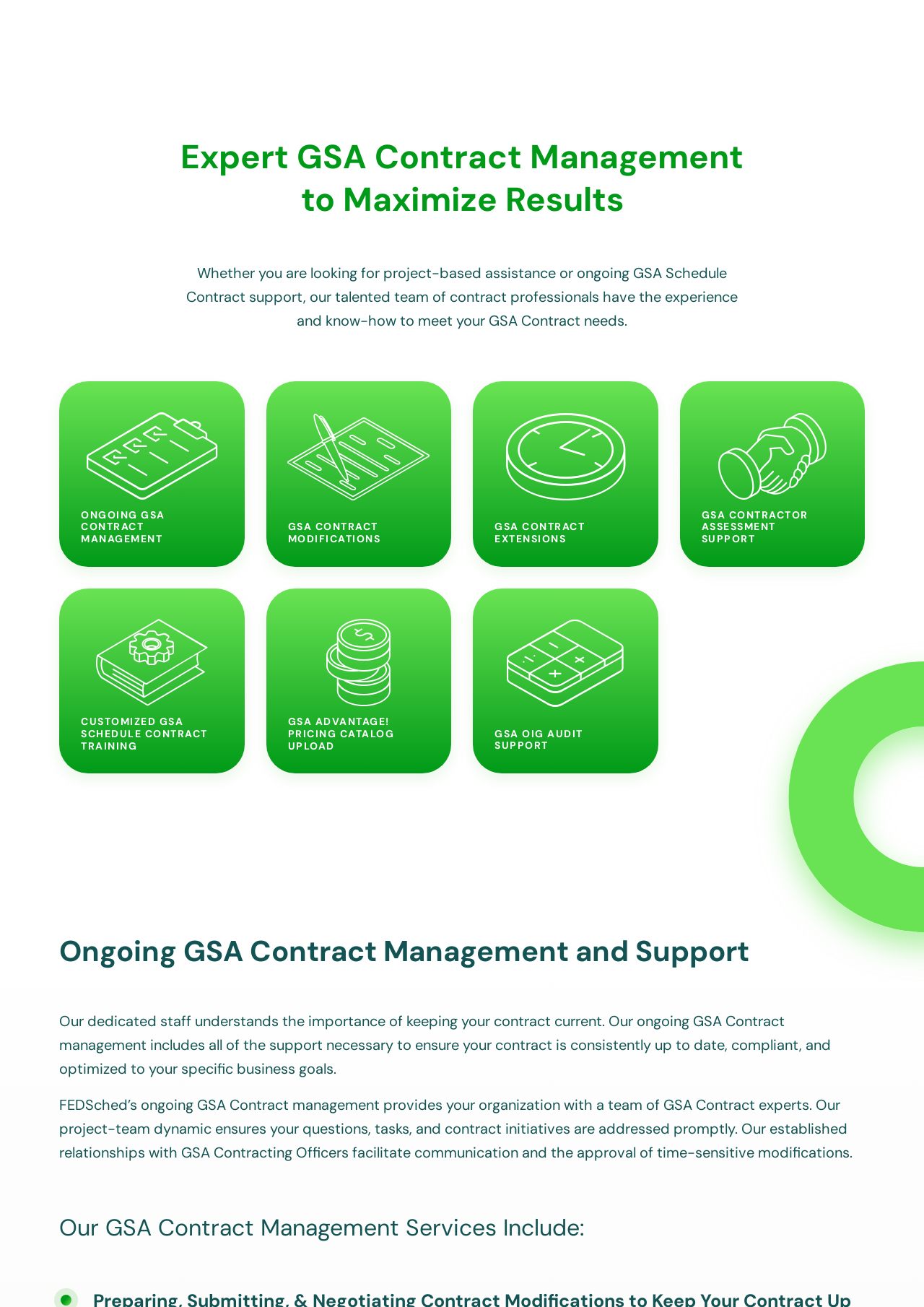Extract the bounding box coordinates for the HTML element that matches this description: "Join us". The coordinates should be four float numbers between 0 and 1, i.e., [left, top, right, bottom].

None